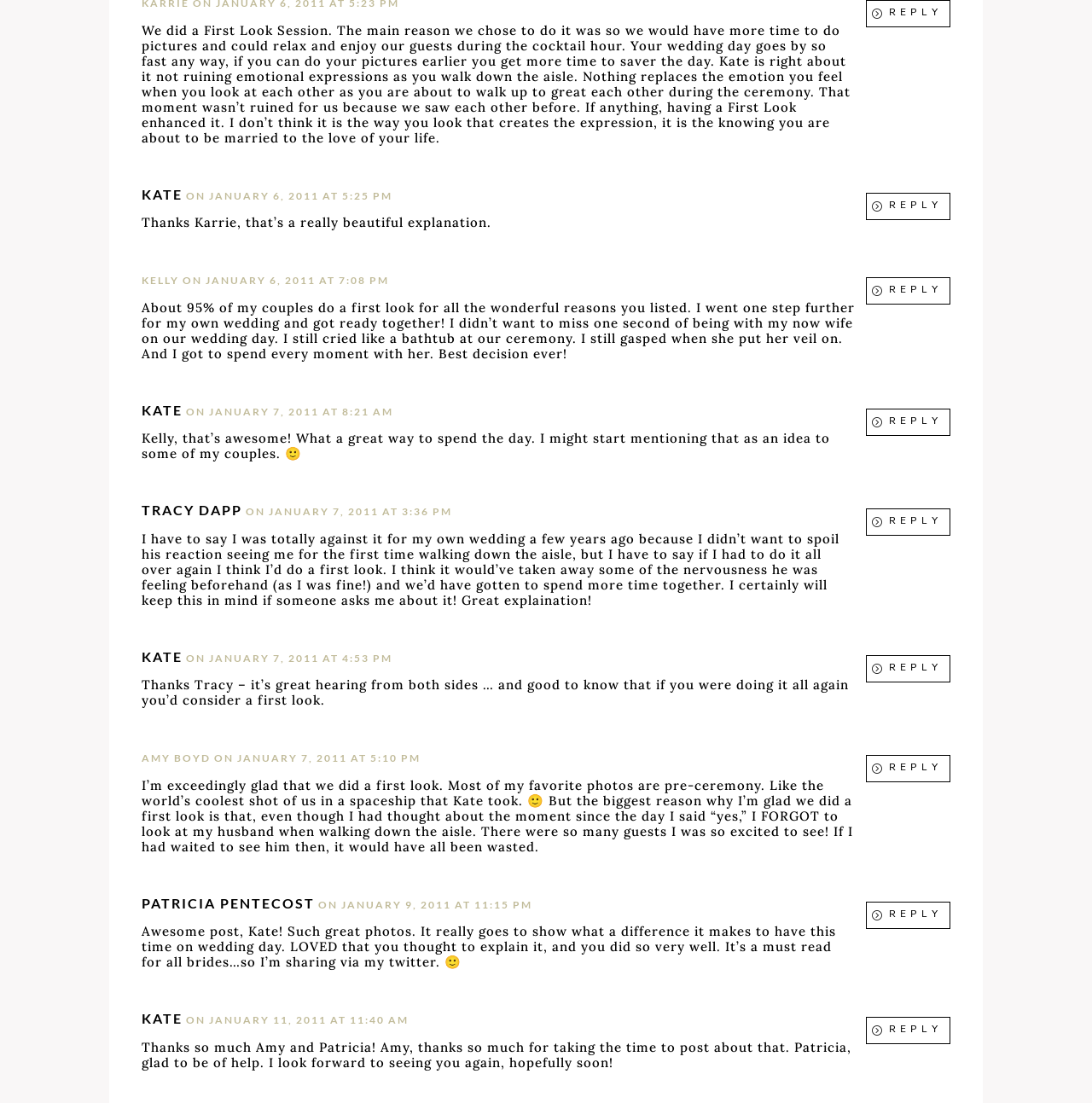Please identify the coordinates of the bounding box for the clickable region that will accomplish this instruction: "Reply to Kate".

[0.793, 0.175, 0.87, 0.199]